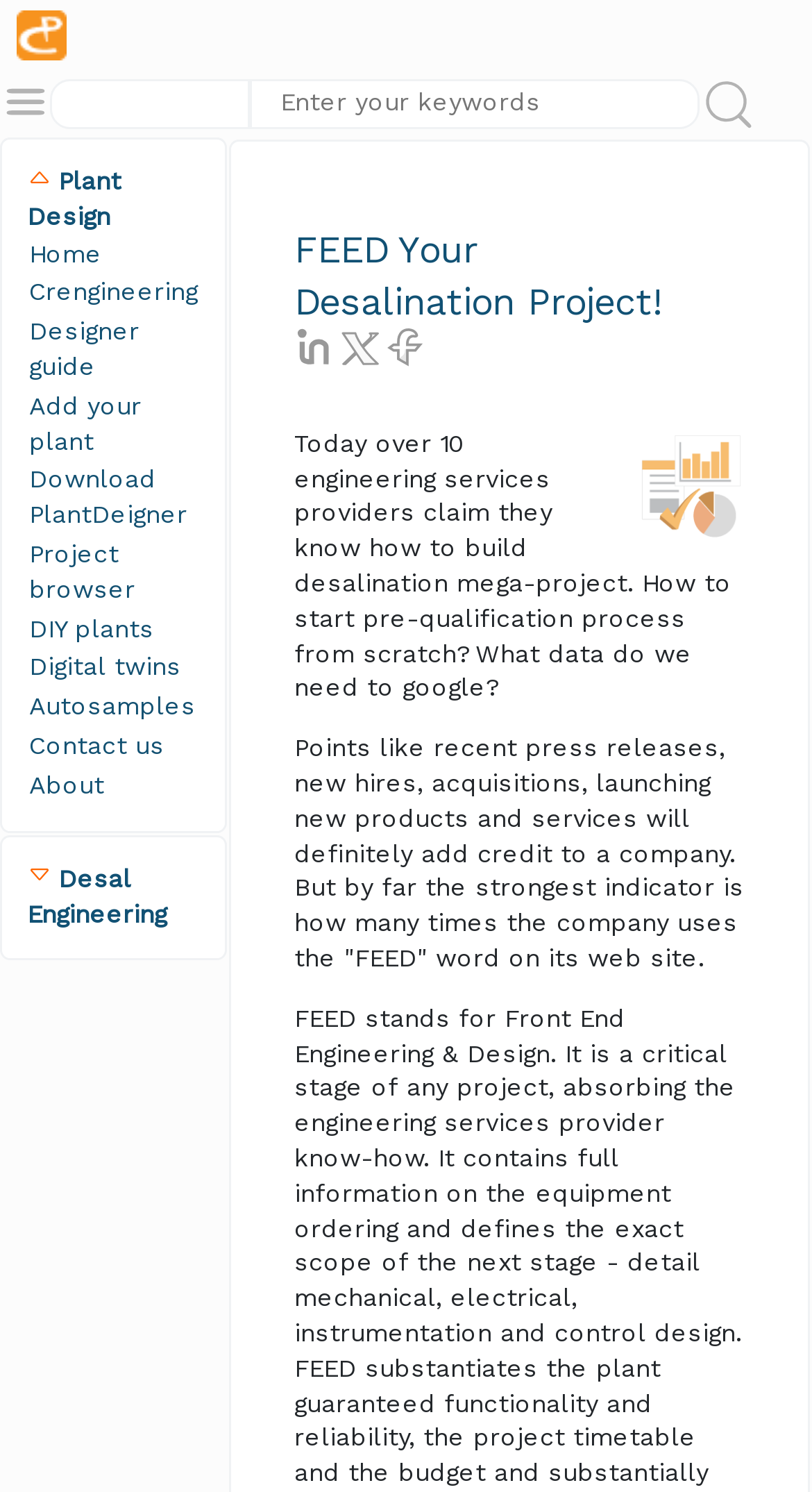Identify the bounding box coordinates of the clickable region required to complete the instruction: "Click on Home". The coordinates should be given as four float numbers within the range of 0 and 1, i.e., [left, top, right, bottom].

[0.033, 0.157, 0.246, 0.183]